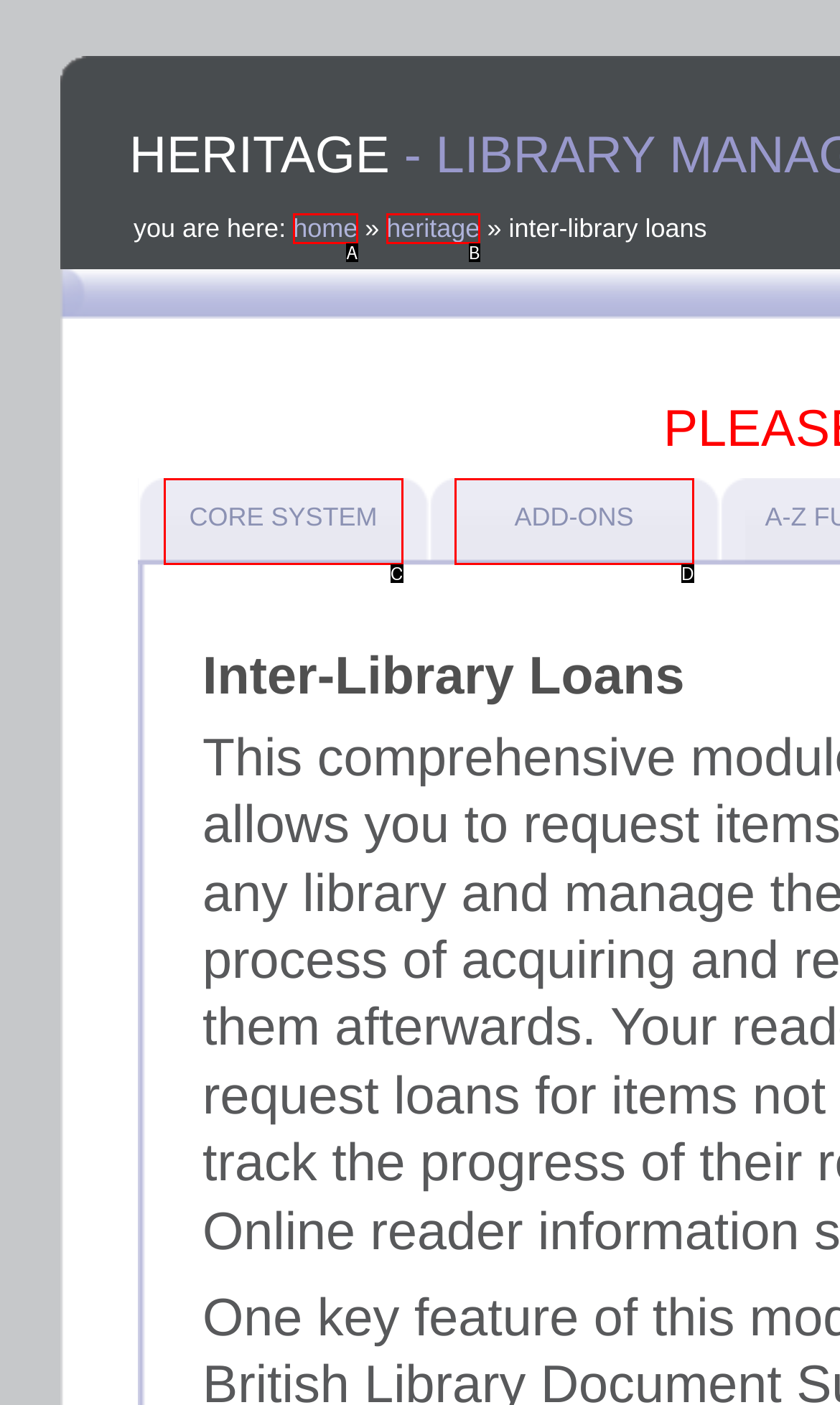Based on the description CORE SYSTEM, identify the most suitable HTML element from the options. Provide your answer as the corresponding letter.

C